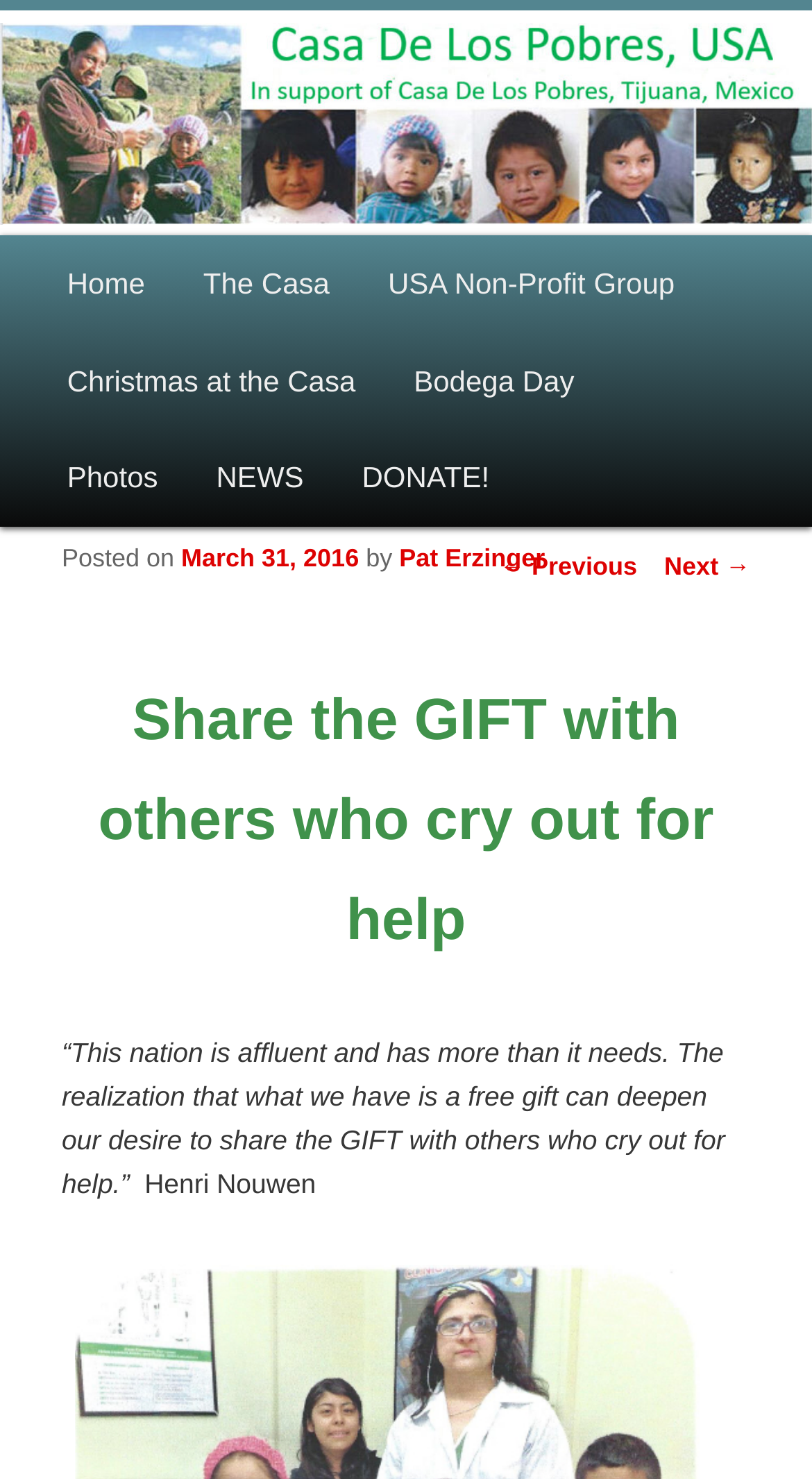Provide a brief response using a word or short phrase to this question:
How many main menu items are there?

7